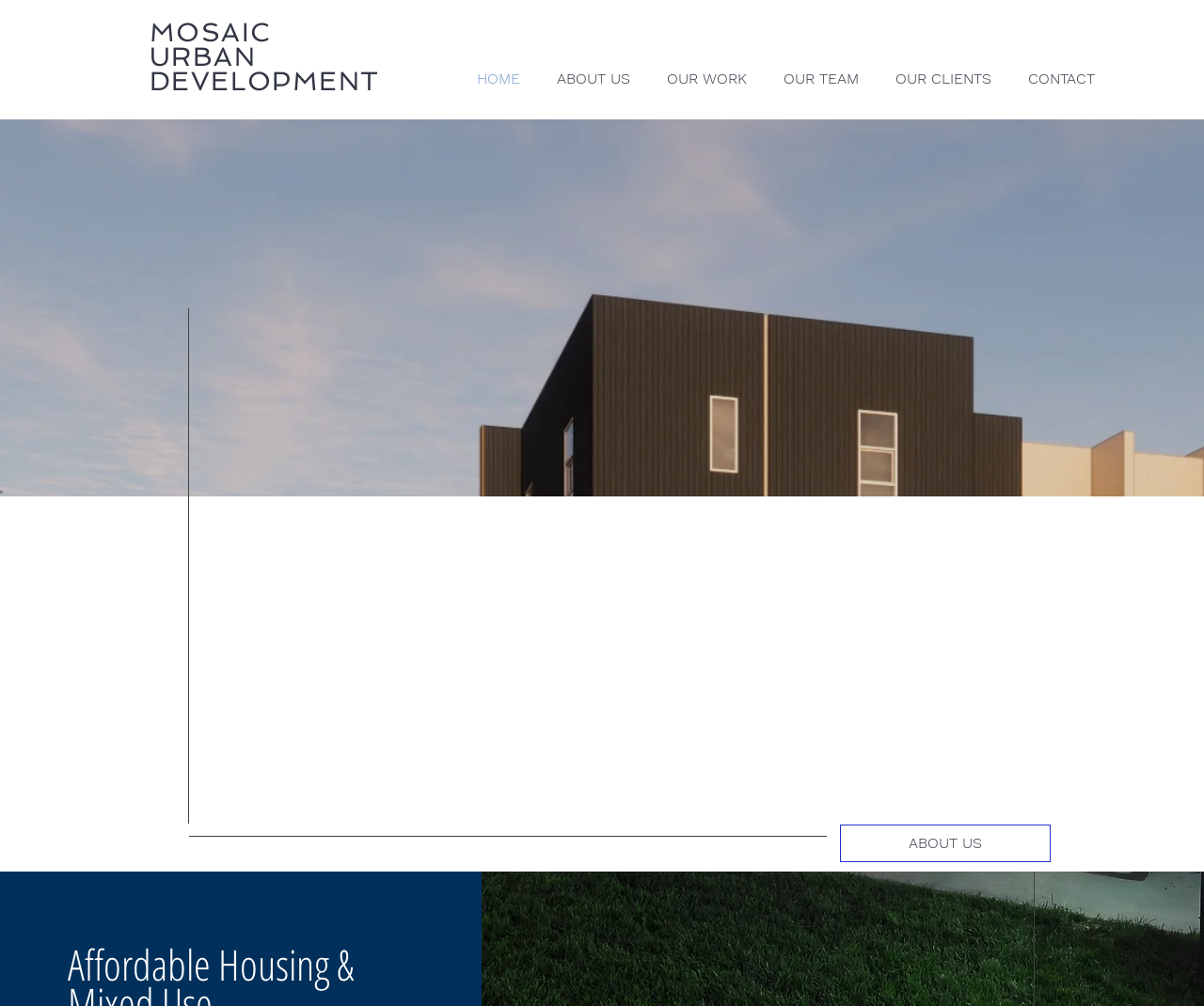Describe all the key features of the webpage in detail.

The webpage is about Mosaic Urban Development, a real estate development and financial consulting firm based in the San Francisco Bay Area. At the top of the page, there is a large heading with the company name "MOSAIC" followed by "URBAN" and "DEVELOPMENT" on separate lines, creating a stacked effect.

Below the company name, there is a navigation menu with six links: "HOME", "ABOUT US", "OUR WORK", "OUR TEAM", "OUR CLIENTS", and "CONTACT". These links are evenly spaced and span across the majority of the page width.

To the left of the navigation menu, there is a brief tagline "Successful Projects, Vibrant Communities" followed by a short paragraph describing the company's services, including real estate development and financial consulting.

On the right side of the page, there is a longer paragraph providing more detailed information about the company, including its founding year, specialties, and areas of expertise. This paragraph is positioned below the navigation menu and spans across most of the page width.

There is also a link to "ABOUT US" at the bottom right of the page, which likely leads to a more detailed page about the company. Overall, the webpage has a clean and organized layout, with a clear focus on presenting the company's identity and services.